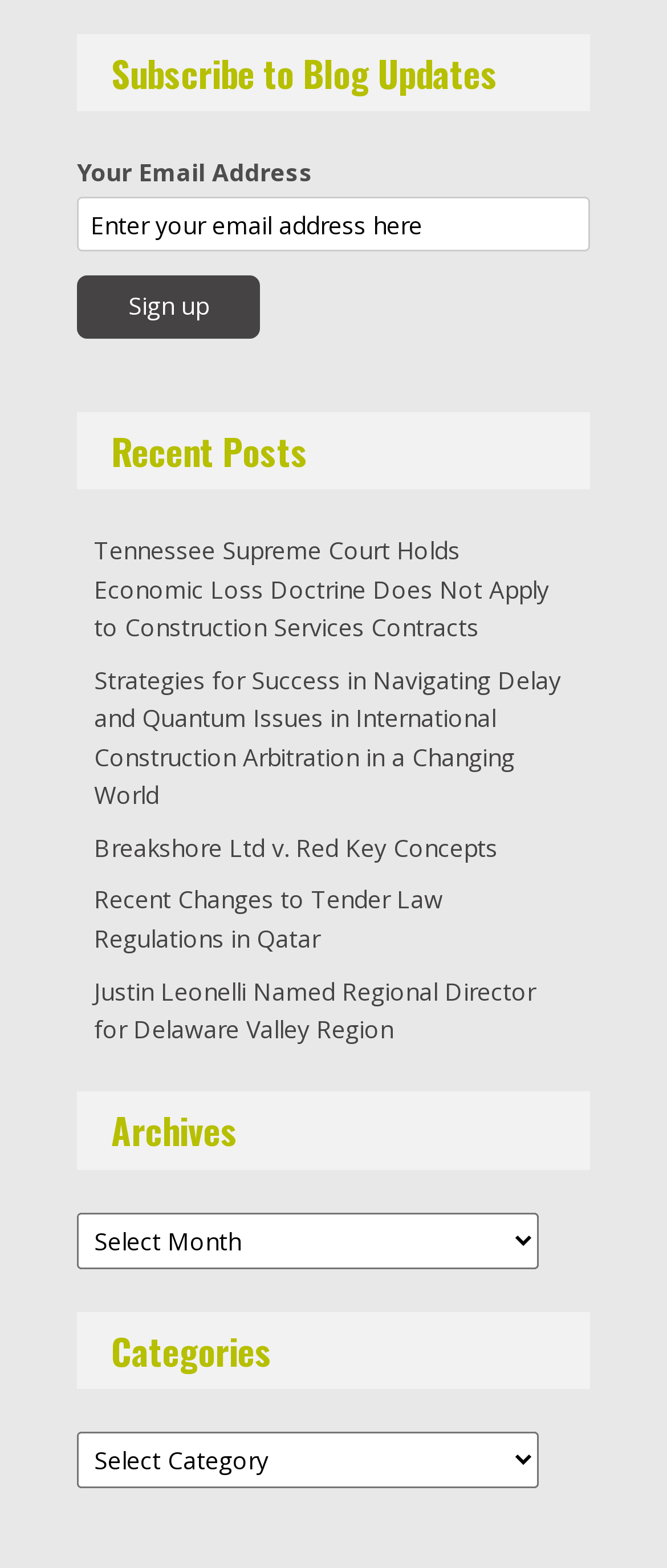Can you identify the bounding box coordinates of the clickable region needed to carry out this instruction: 'Sign up for blog updates'? The coordinates should be four float numbers within the range of 0 to 1, stated as [left, top, right, bottom].

[0.115, 0.176, 0.39, 0.216]